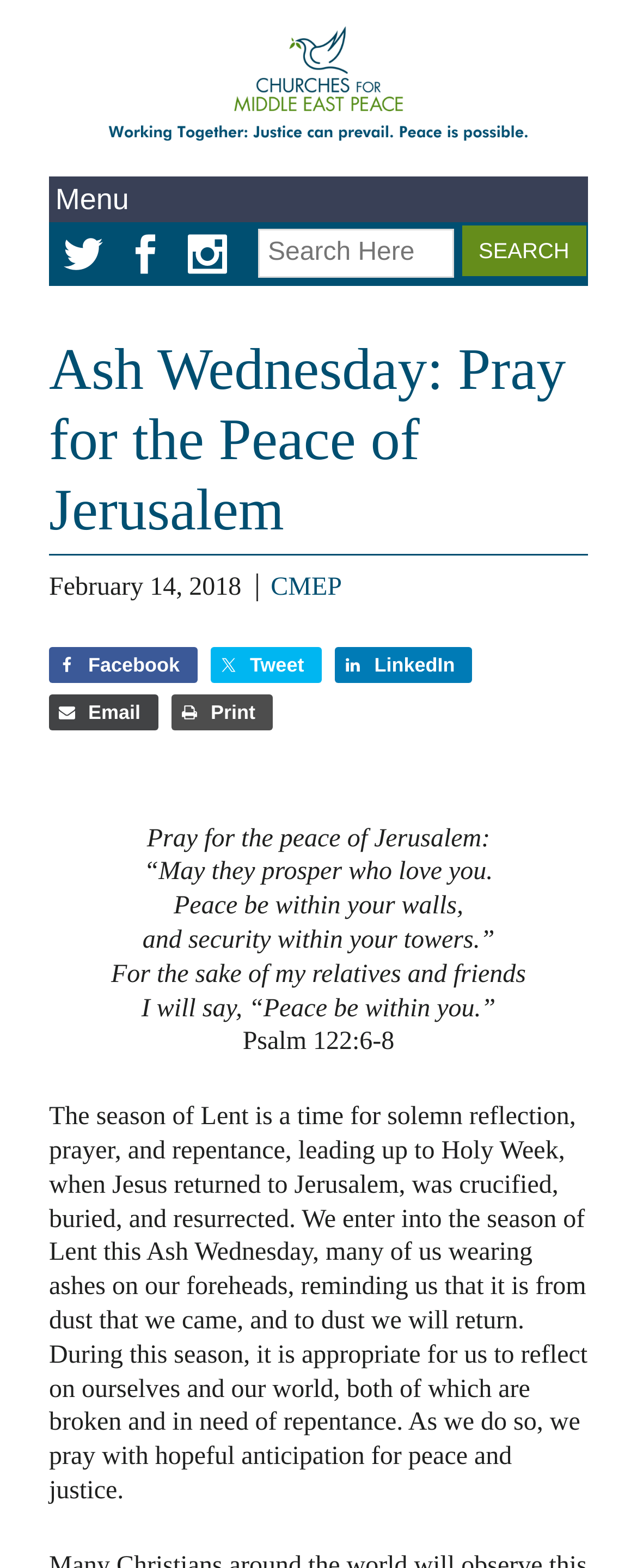Determine the bounding box coordinates of the clickable area required to perform the following instruction: "Email this article". The coordinates should be represented as four float numbers between 0 and 1: [left, top, right, bottom].

[0.077, 0.443, 0.249, 0.466]